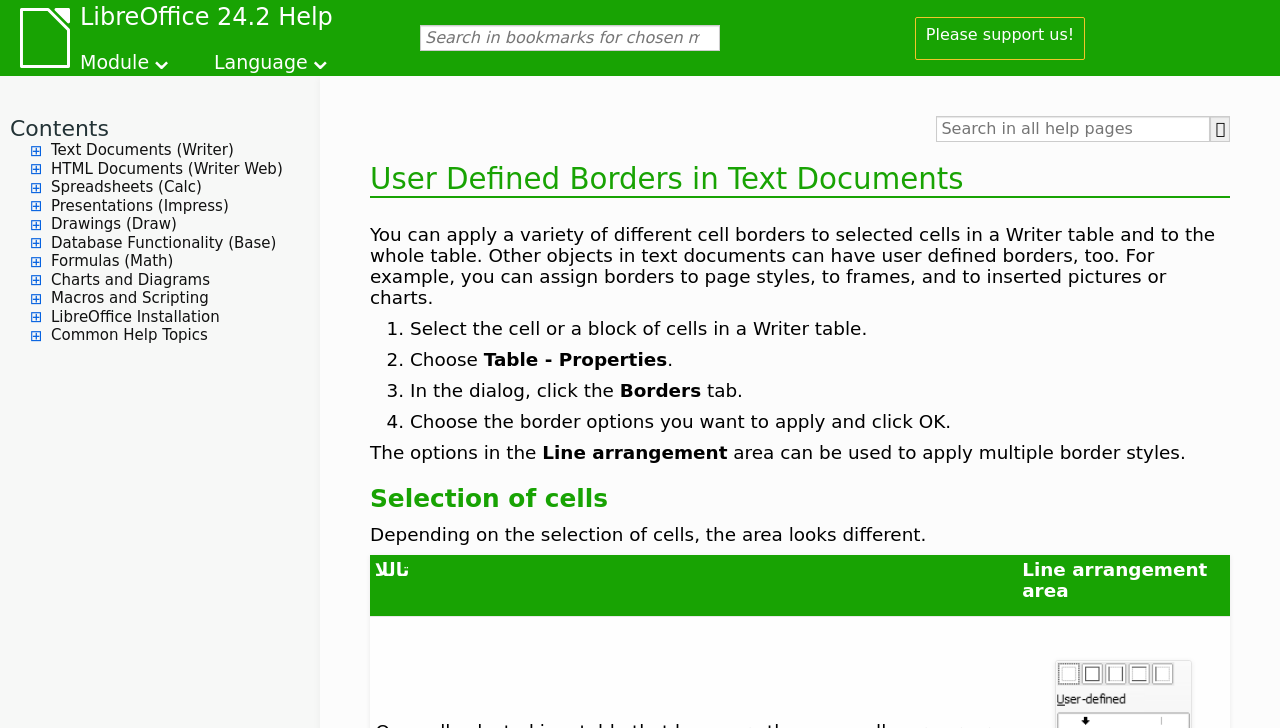Predict the bounding box coordinates for the UI element described as: "LibreOffice 24.2 Help". The coordinates should be four float numbers between 0 and 1, presented as [left, top, right, bottom].

[0.062, 0.001, 0.26, 0.056]